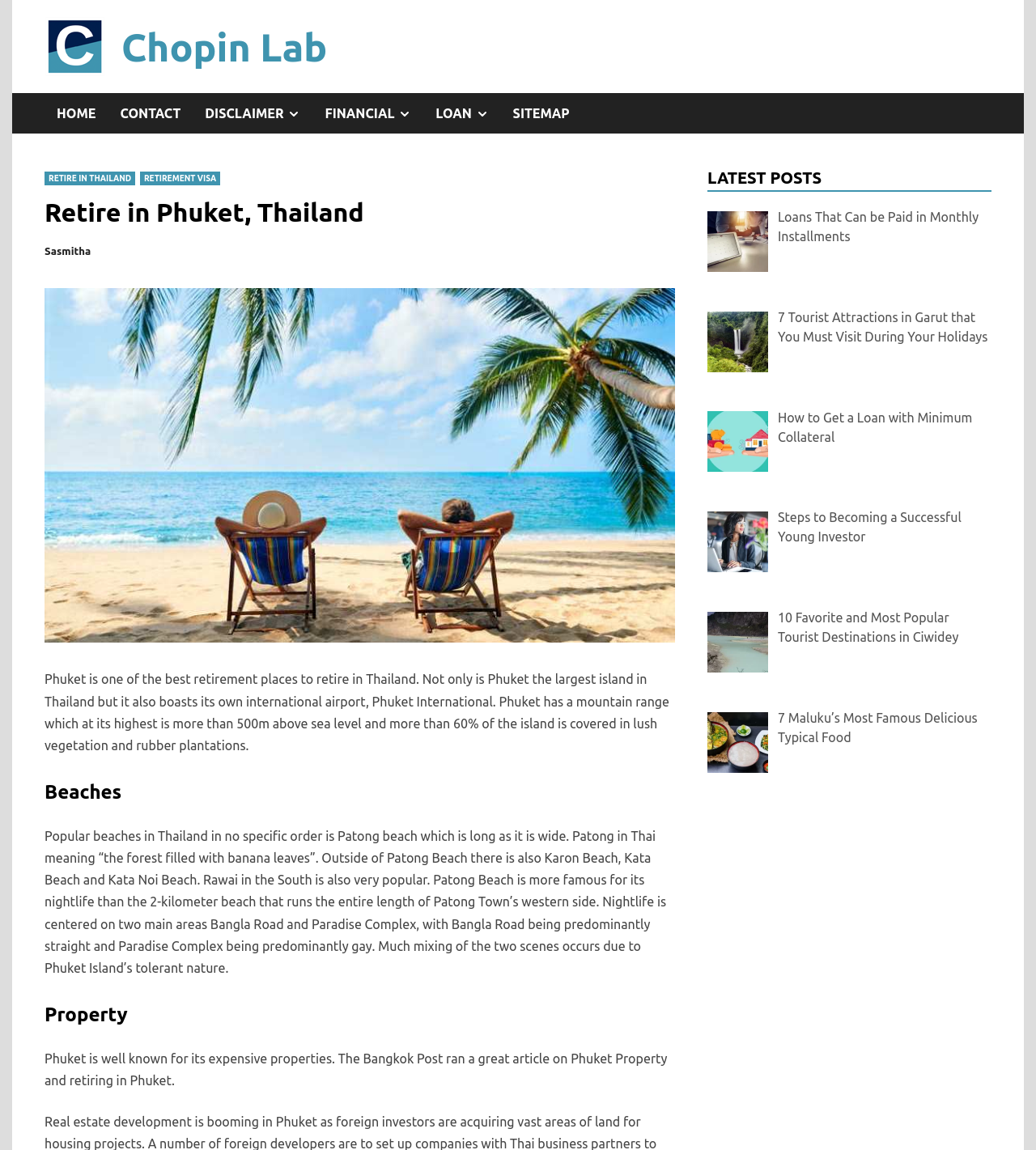Show the bounding box coordinates for the HTML element described as: "Contact".

[0.104, 0.081, 0.186, 0.116]